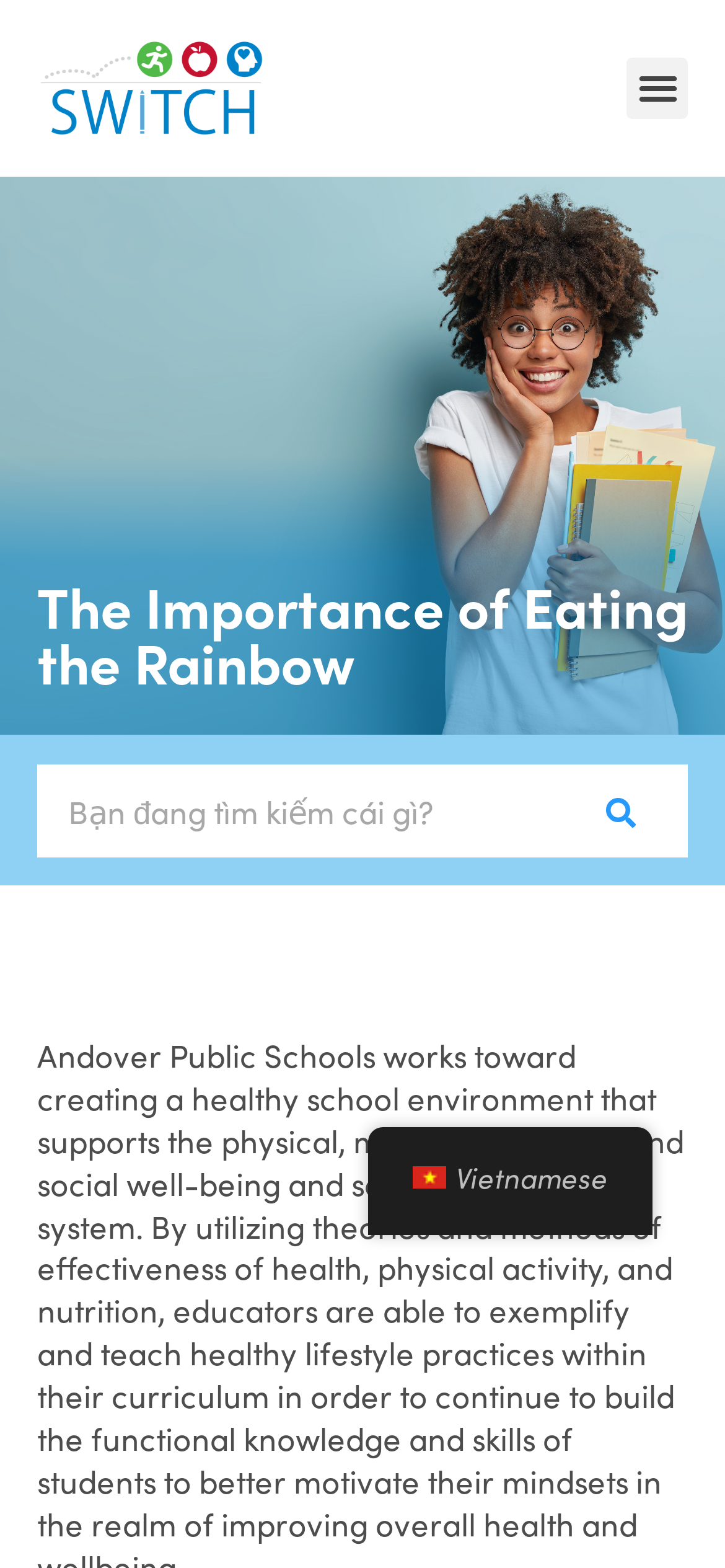Identify the main heading from the webpage and provide its text content.

The Importance of Eating the Rainbow